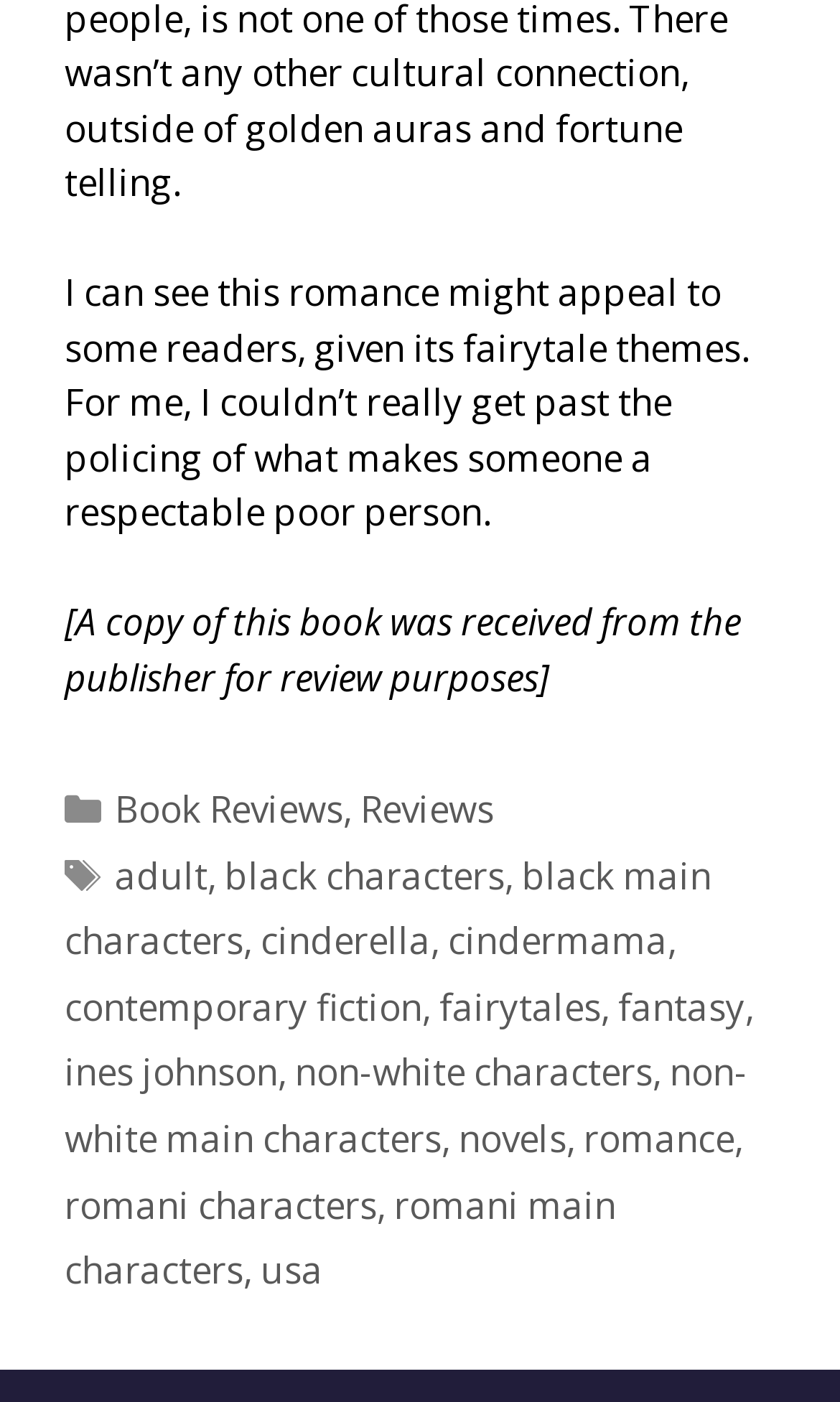From the element description: "cindermama", extract the bounding box coordinates of the UI element. The coordinates should be expressed as four float numbers between 0 and 1, in the order [left, top, right, bottom].

[0.533, 0.653, 0.795, 0.689]